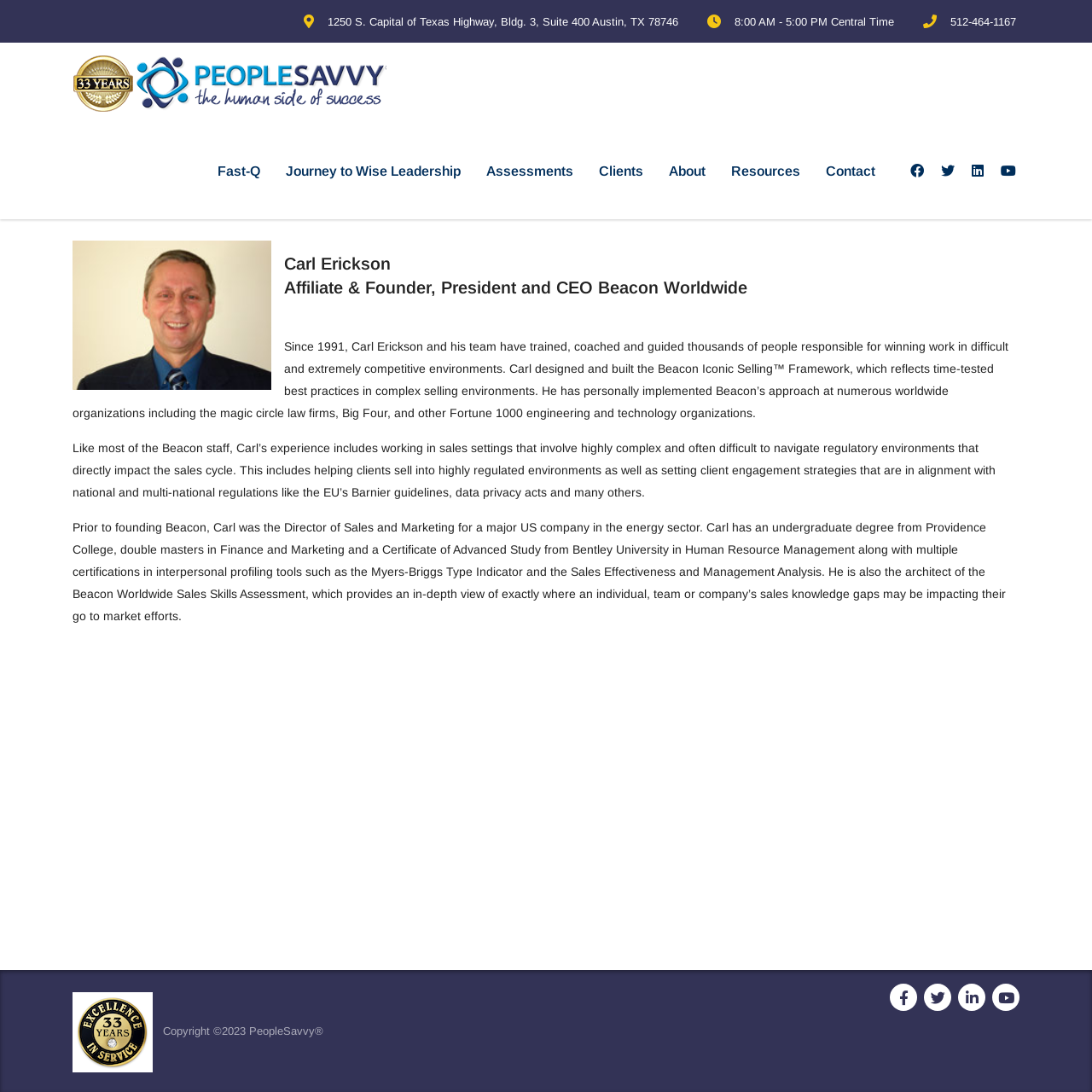Highlight the bounding box coordinates of the element you need to click to perform the following instruction: "Contact Carl Erickson."

[0.745, 0.134, 0.813, 0.18]